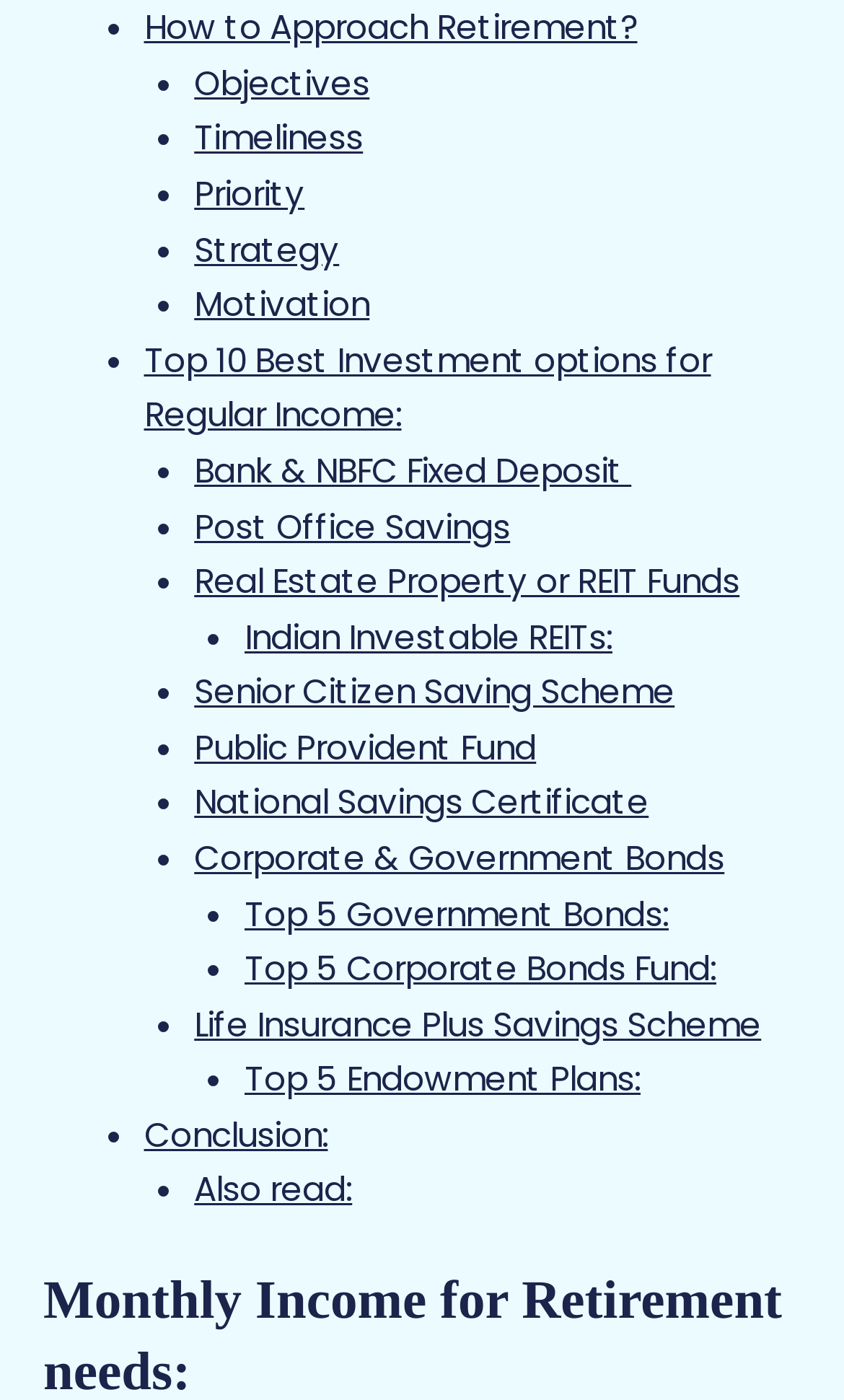Pinpoint the bounding box coordinates of the clickable element to carry out the following instruction: "Explore 'Indian Investable REITs:'."

[0.29, 0.438, 0.726, 0.471]